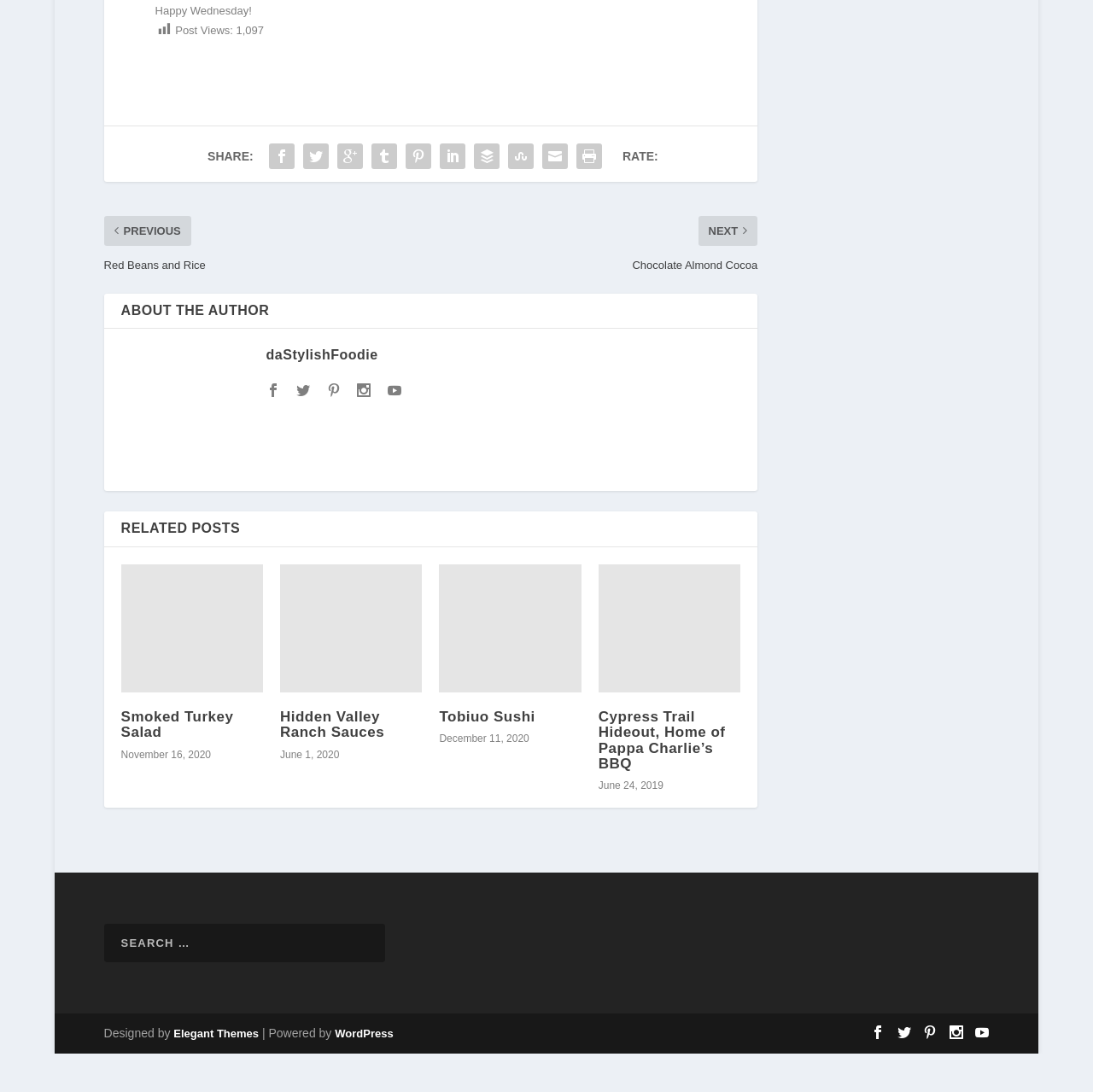What is the purpose of the icons in the top section?
Using the information from the image, give a concise answer in one word or a short phrase.

Sharing